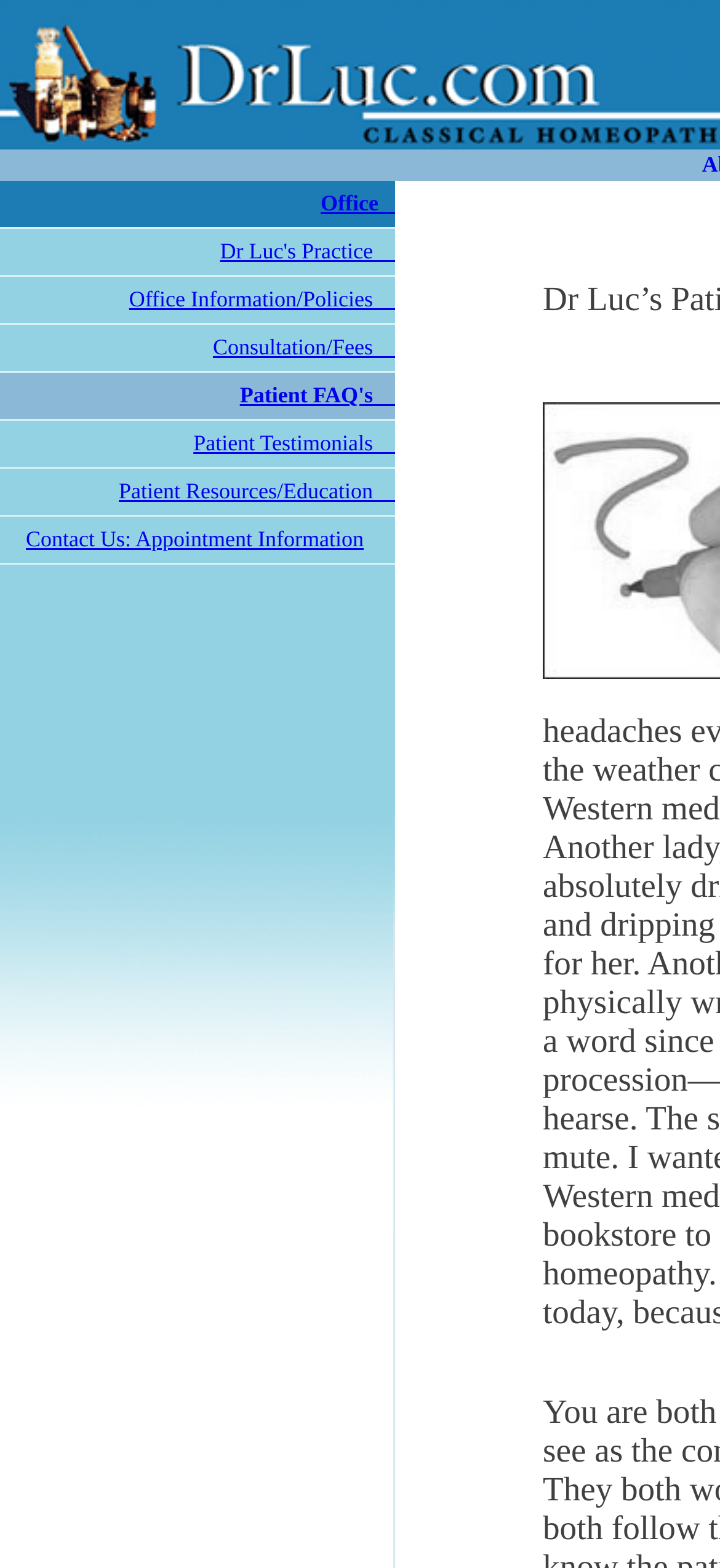Determine the bounding box of the UI component based on this description: "parent_node: Dr Luc's Practice". The bounding box coordinates should be four float values between 0 and 1, i.e., [left, top, right, bottom].

[0.518, 0.152, 0.549, 0.168]